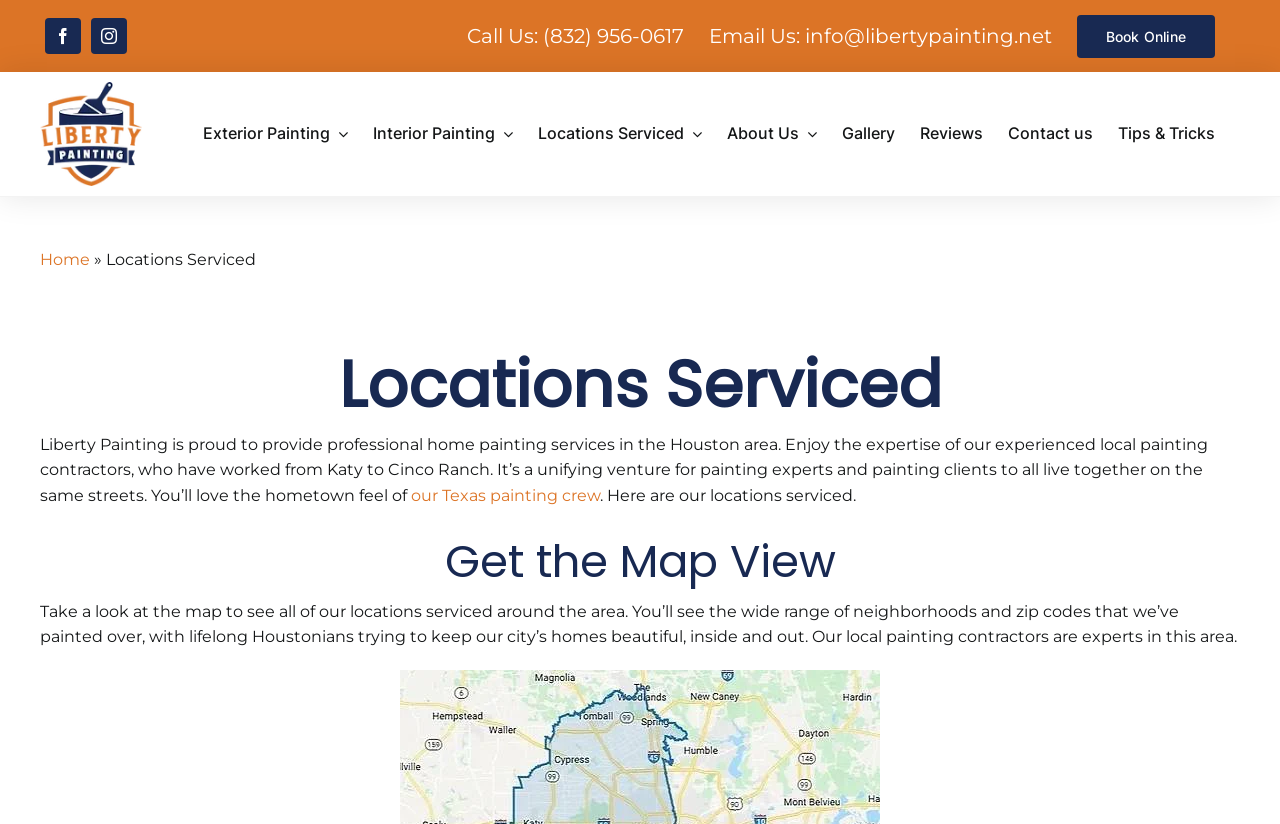Construct a comprehensive description capturing every detail on the webpage.

The webpage is about Liberty Painting, a professional home painting service provider in the Houston area. At the top left corner, there are two social media links, Facebook and Instagram. Above the main content, there is a top menu with three links: "Call Us", "Email Us", and "Book Online". 

Below the top menu, there is a main menu with eight links: "Exterior Painting", "Interior Painting", "Locations Serviced", "About Us", "Gallery", "Reviews", "Contact us", and "Tips & Tricks". These links are arranged horizontally across the page.

On the left side, there is a "Liberty Painting color" link, and below it, a "Home" link with an arrow symbol next to it. The main content starts with a heading "Locations Serviced" followed by a paragraph describing the services provided by Liberty Painting in the Houston area, including Katy and Cinco Ranch. The paragraph also contains a link to "our Texas painting crew". 

Below the paragraph, there is another heading "Get the Map View" followed by a text describing the map view of the locations serviced by Liberty Painting. The text explains that the map shows the wide range of neighborhoods and zip codes that they have painted, with a focus on keeping Houston's homes beautiful.